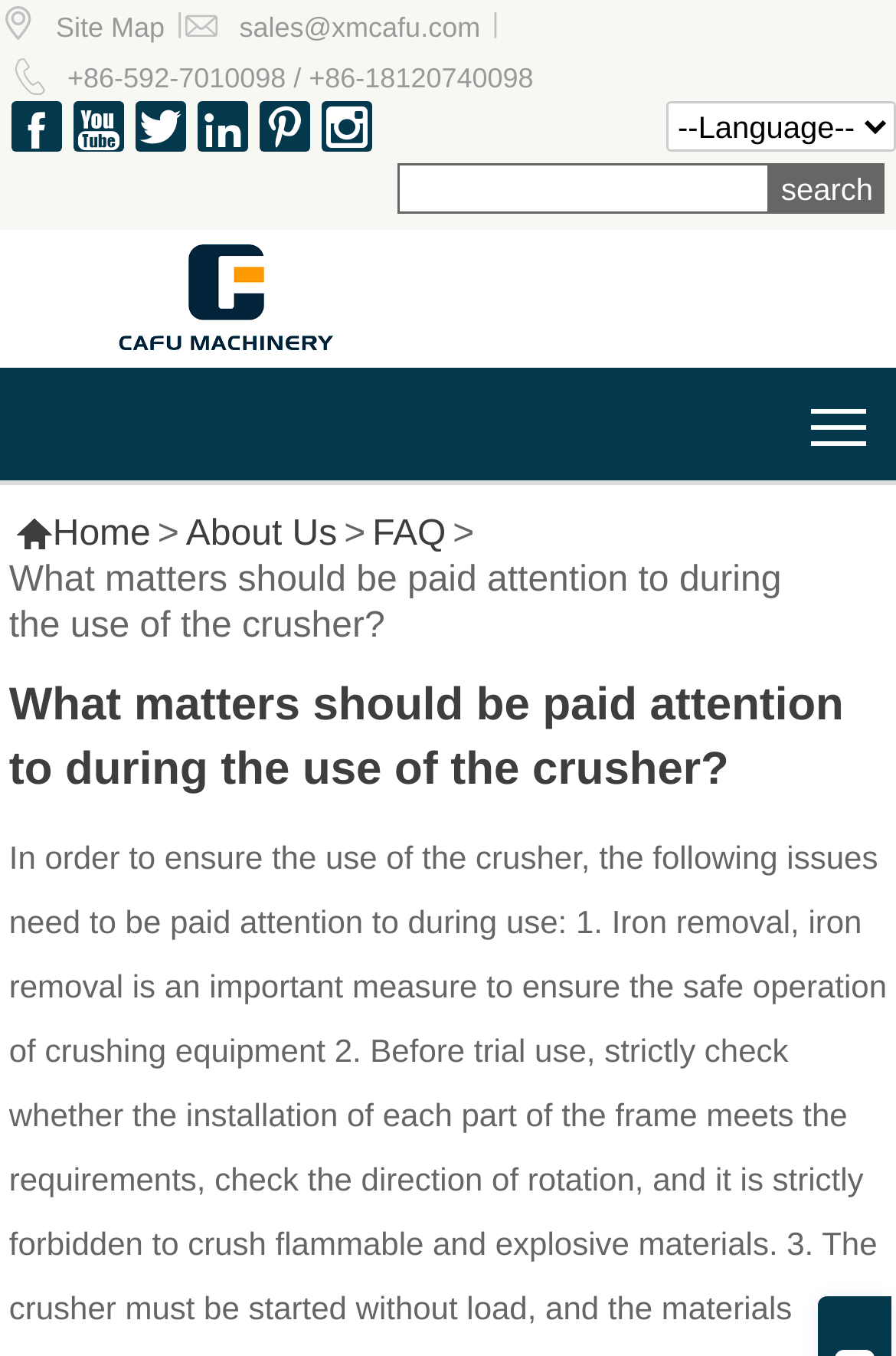Please determine the bounding box coordinates of the element's region to click for the following instruction: "Click the Site Map link".

[0.062, 0.008, 0.184, 0.032]